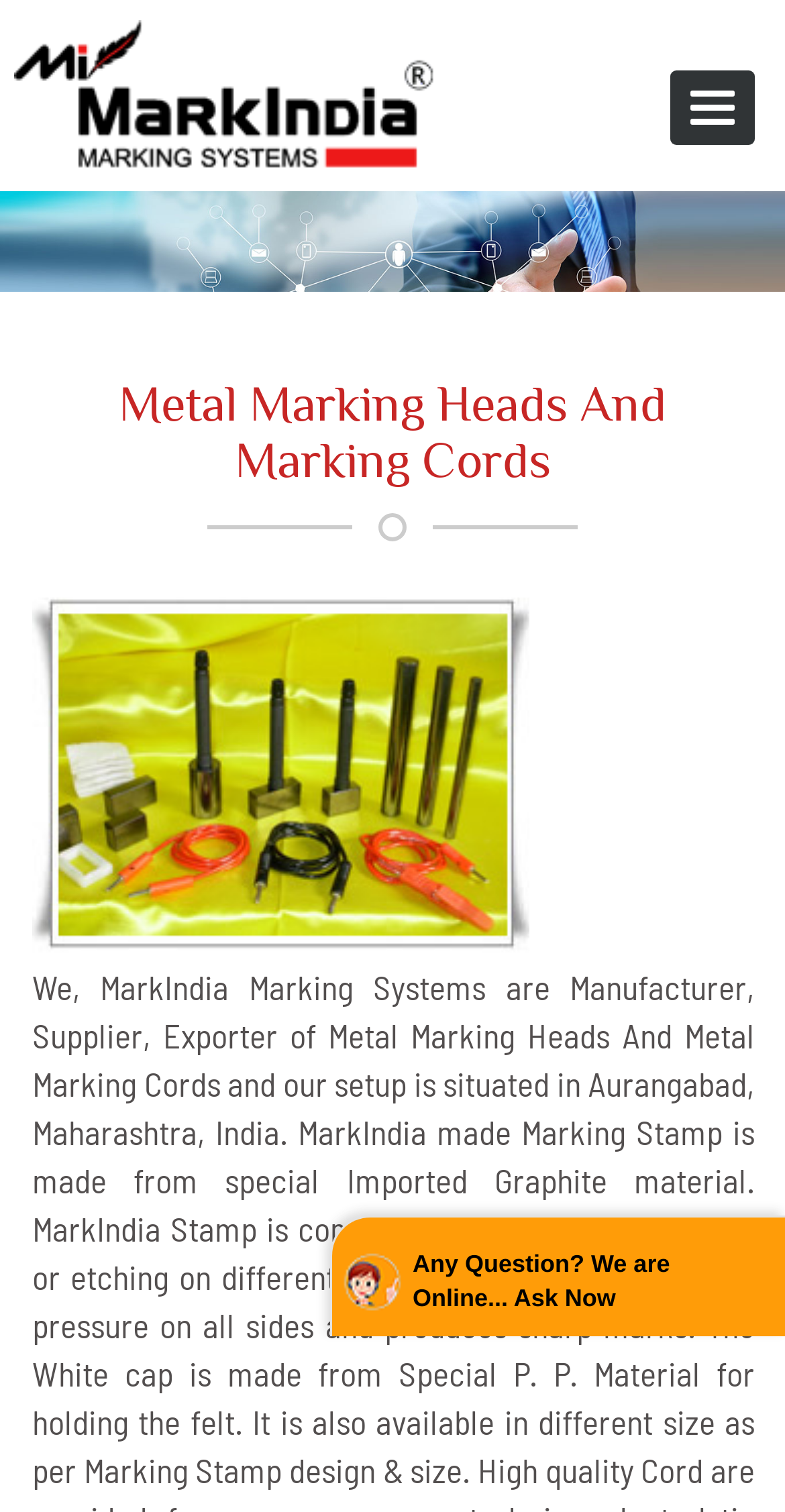Find the primary header on the webpage and provide its text.

Metal Marking Heads And Marking Cords